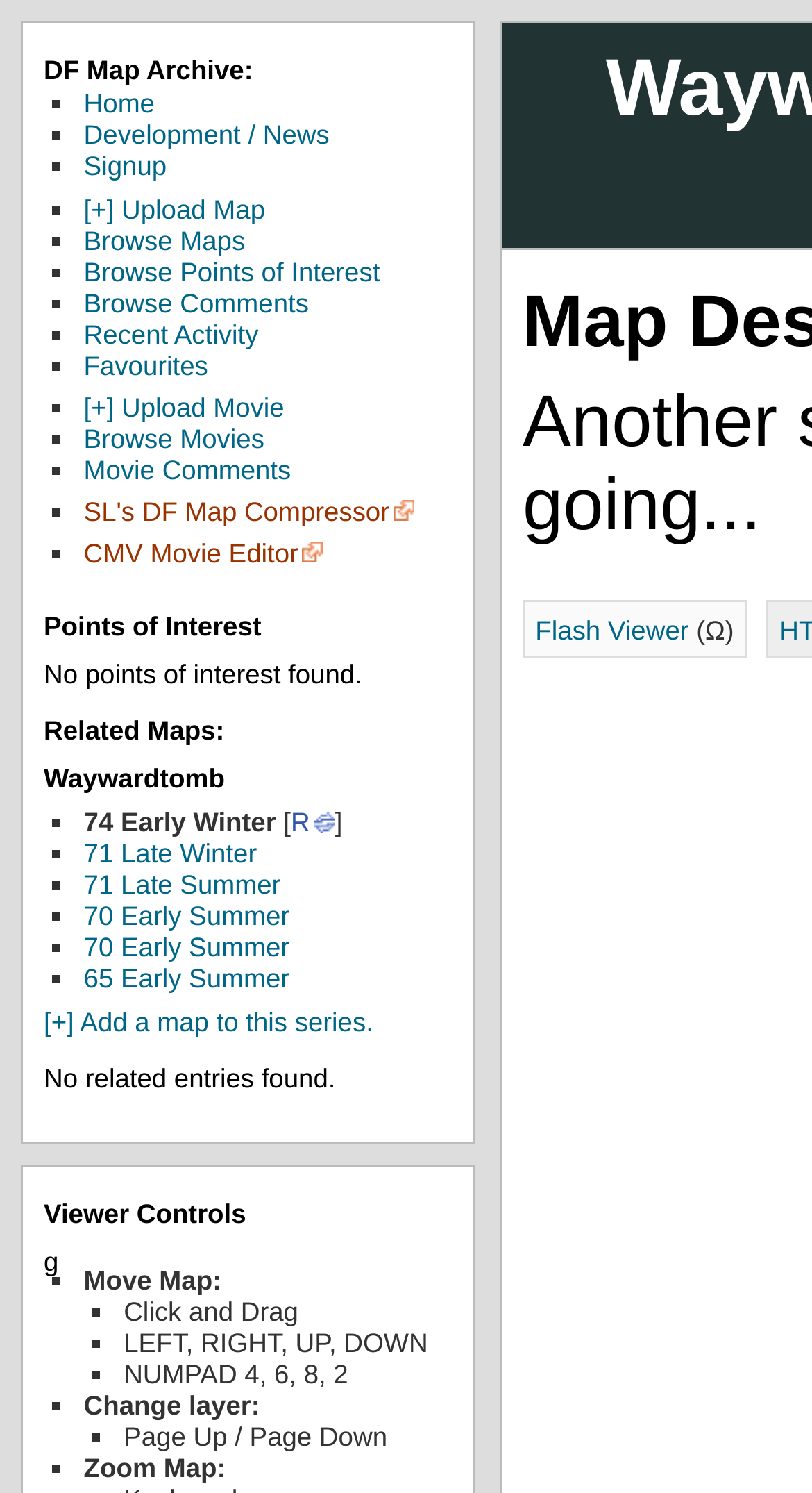Locate the bounding box coordinates of the element's region that should be clicked to carry out the following instruction: "Browse Maps". The coordinates need to be four float numbers between 0 and 1, i.e., [left, top, right, bottom].

[0.103, 0.15, 0.302, 0.171]